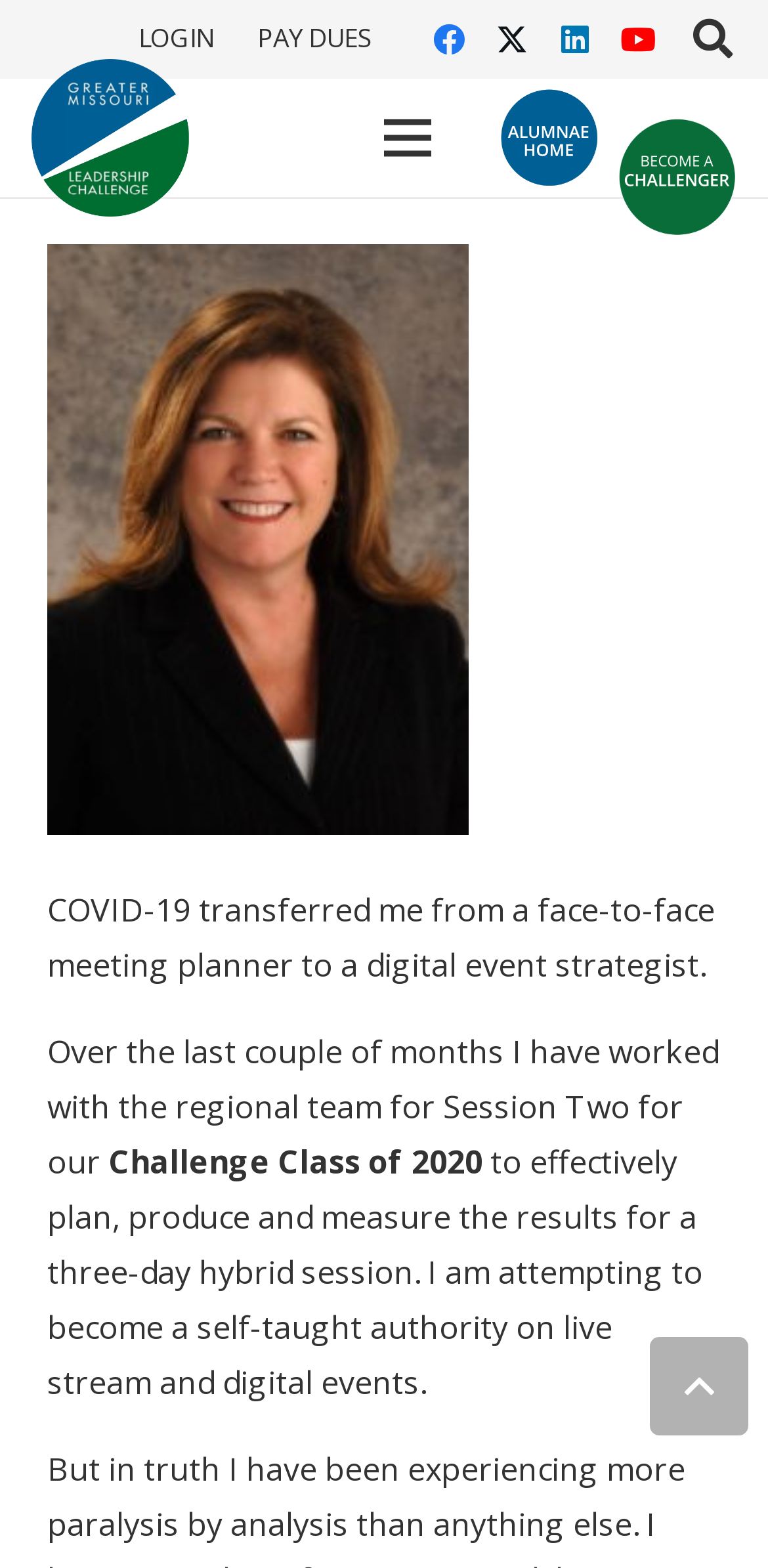What is the text of the link with the image 'Alumnae Home'?
Look at the image and provide a detailed response to the question.

I looked at the links with images and found the link with the image 'Alumnae Home', which has the text 'alum-home-circle'.